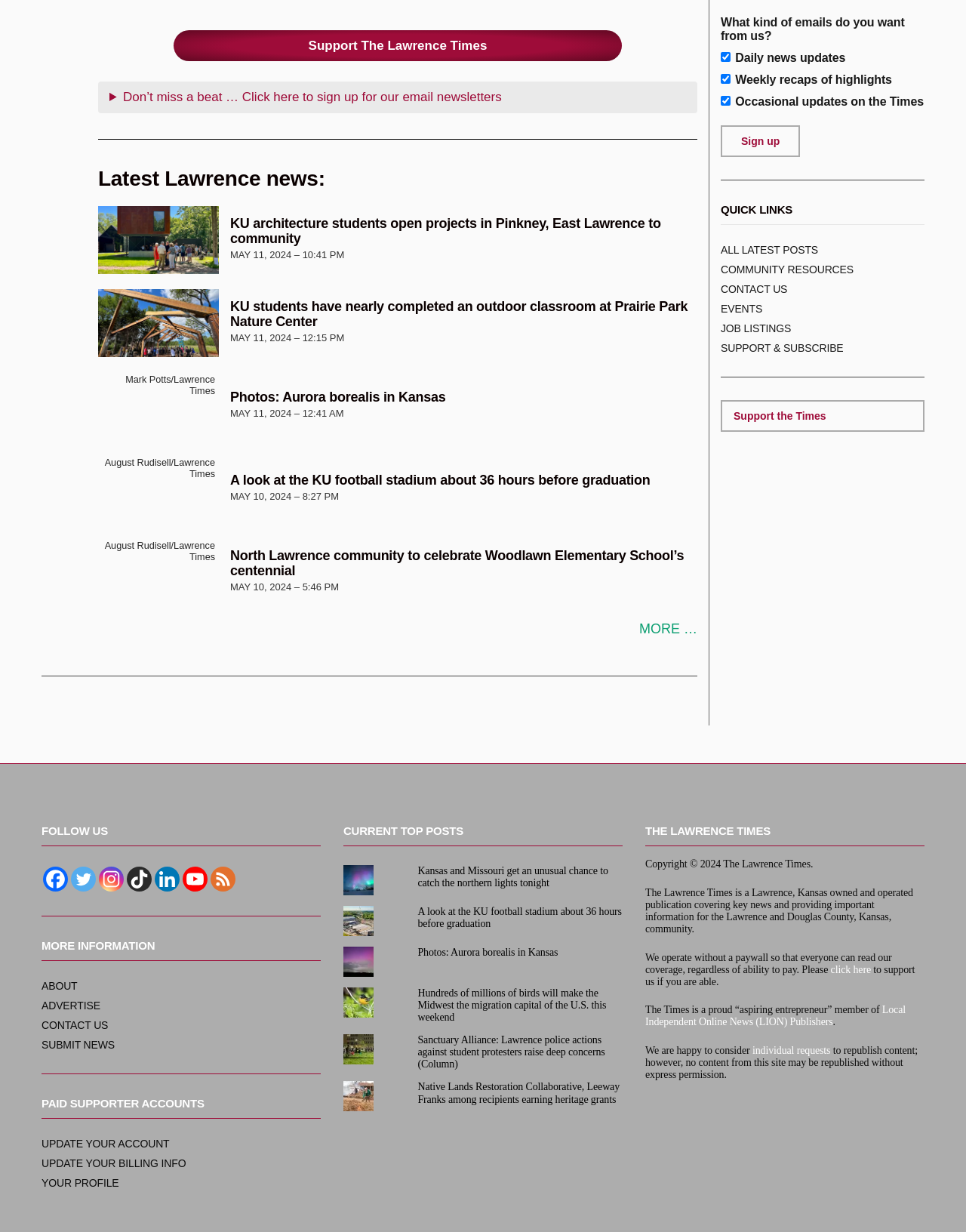What is the date of the latest article?
Look at the screenshot and give a one-word or phrase answer.

MAY 11, 2024 – 10:41 PM